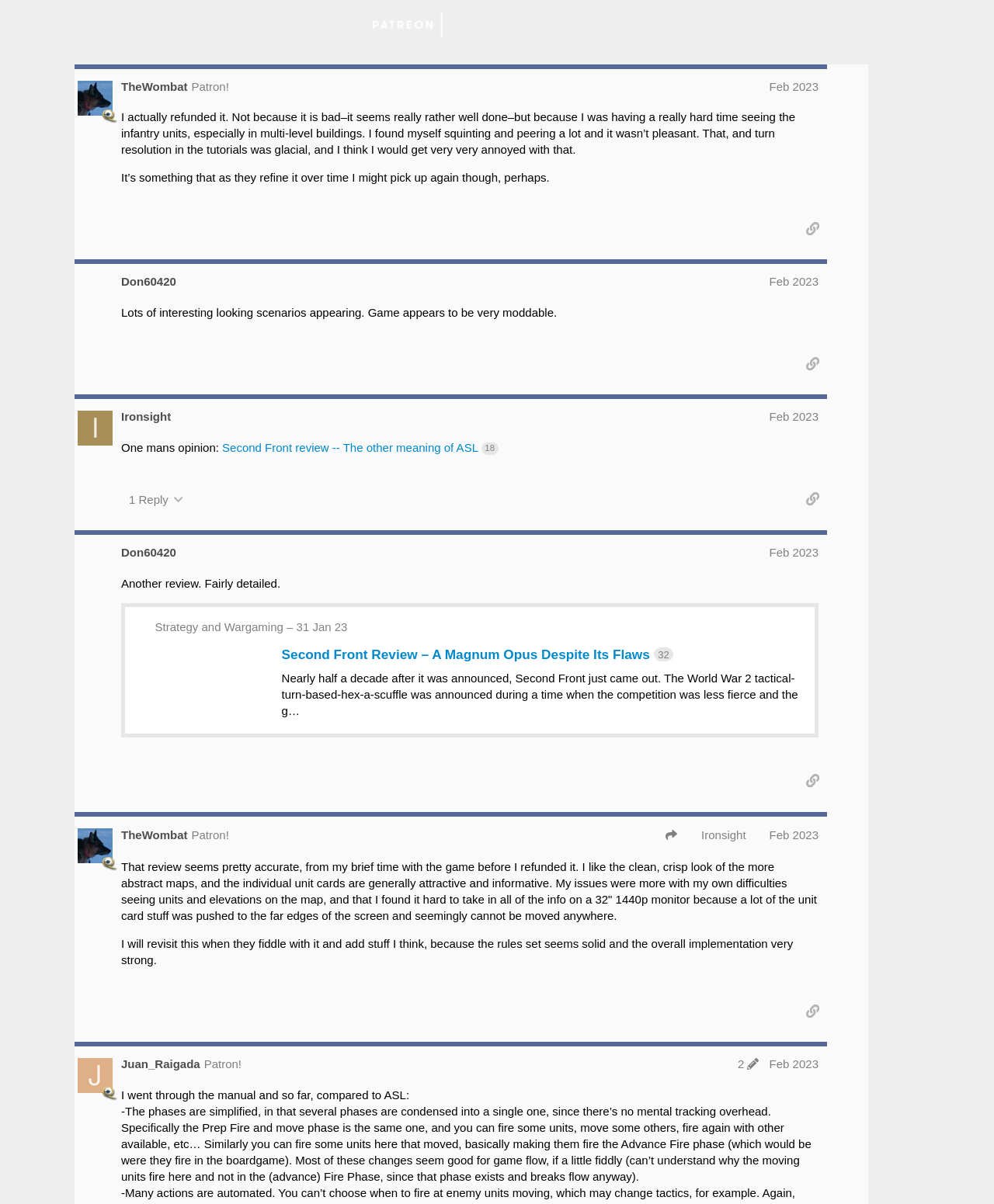Locate the bounding box coordinates of the element that should be clicked to fulfill the instruction: "Search for a topic".

[0.859, 0.005, 0.892, 0.033]